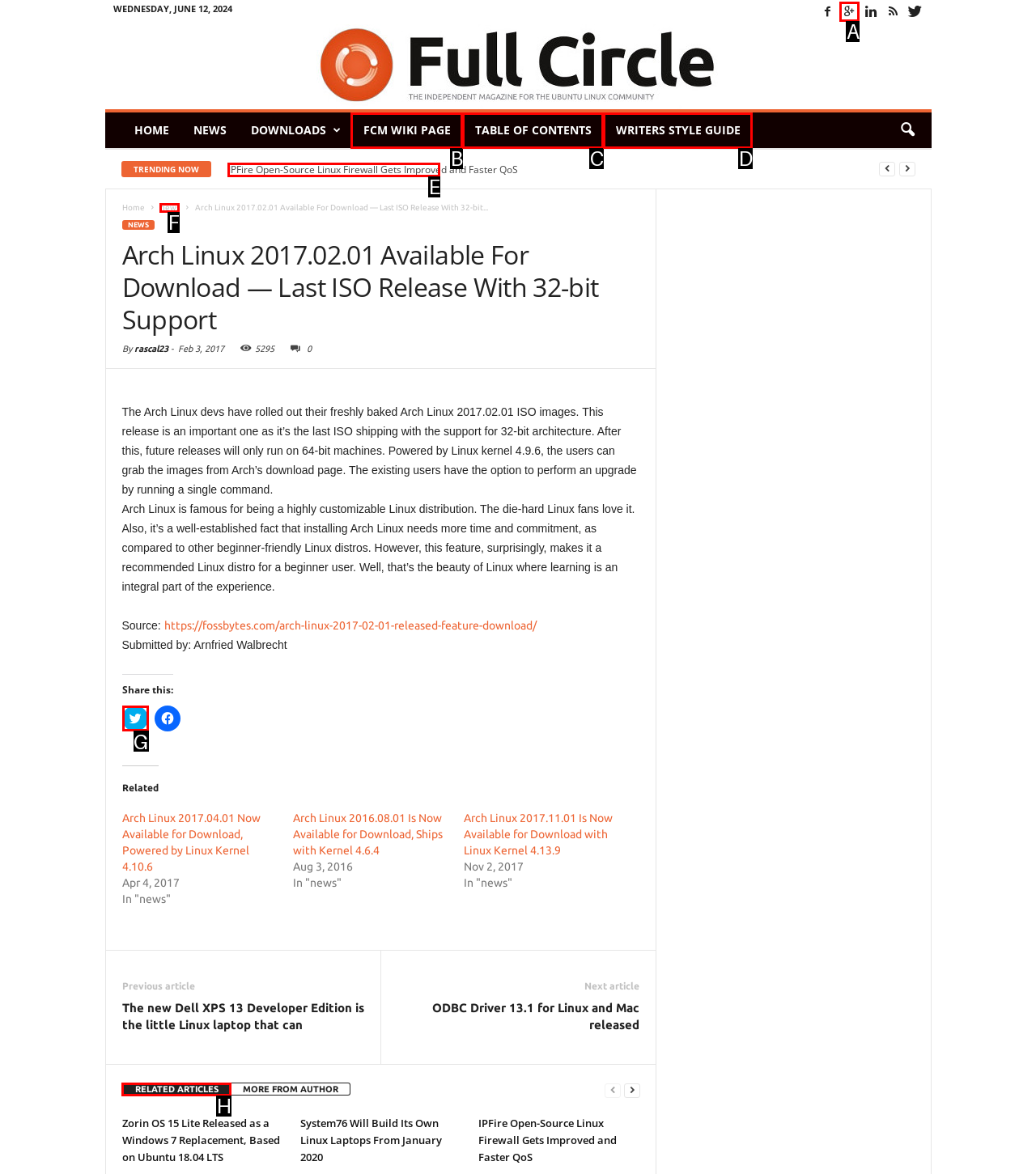Which UI element's letter should be clicked to achieve the task: Click on HOME
Provide the letter of the correct choice directly.

None